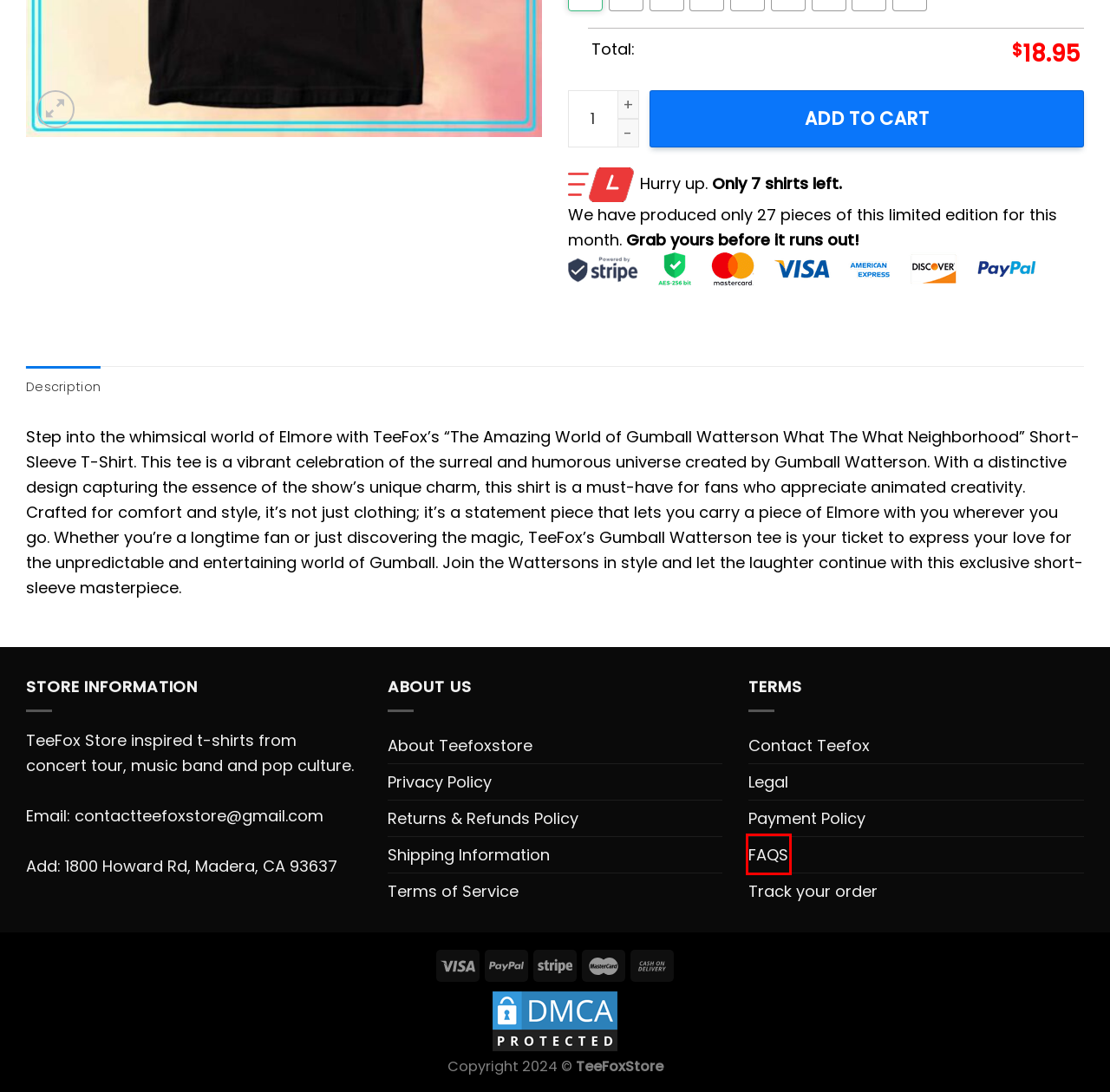Please examine the screenshot provided, which contains a red bounding box around a UI element. Select the webpage description that most accurately describes the new page displayed after clicking the highlighted element. Here are the candidates:
A. Returns & Refunds Policy
B. Legal
C. FAQS
D. Shipping Information
E. Contact Teefox
F. Payment Policy
G. The Amazing World Of Gumball Watterson... | Protected by DMCA.com
H. About Teefoxstore

C